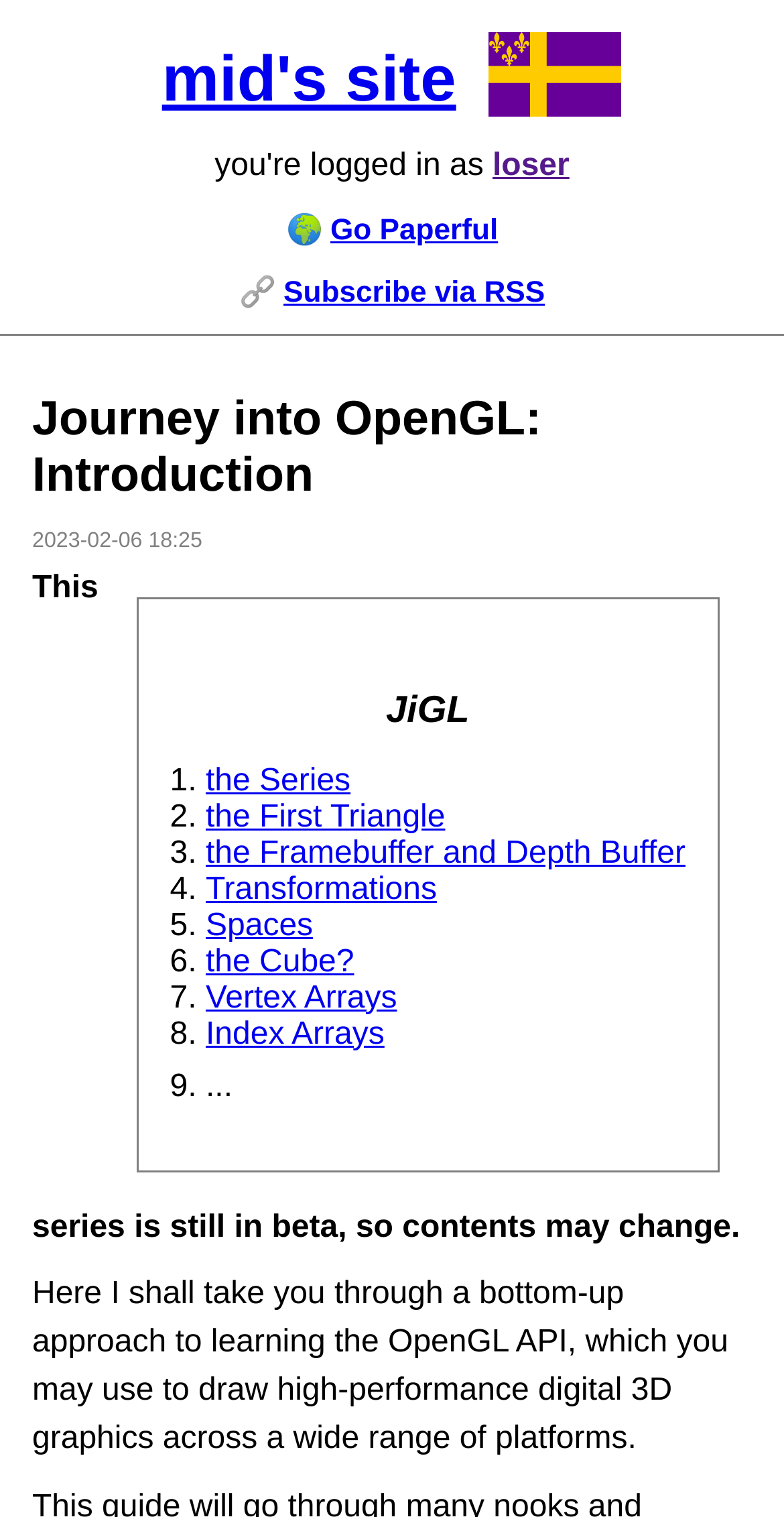Identify the bounding box coordinates for the region to click in order to carry out this instruction: "go to mid's site". Provide the coordinates using four float numbers between 0 and 1, formatted as [left, top, right, bottom].

[0.207, 0.027, 0.582, 0.075]